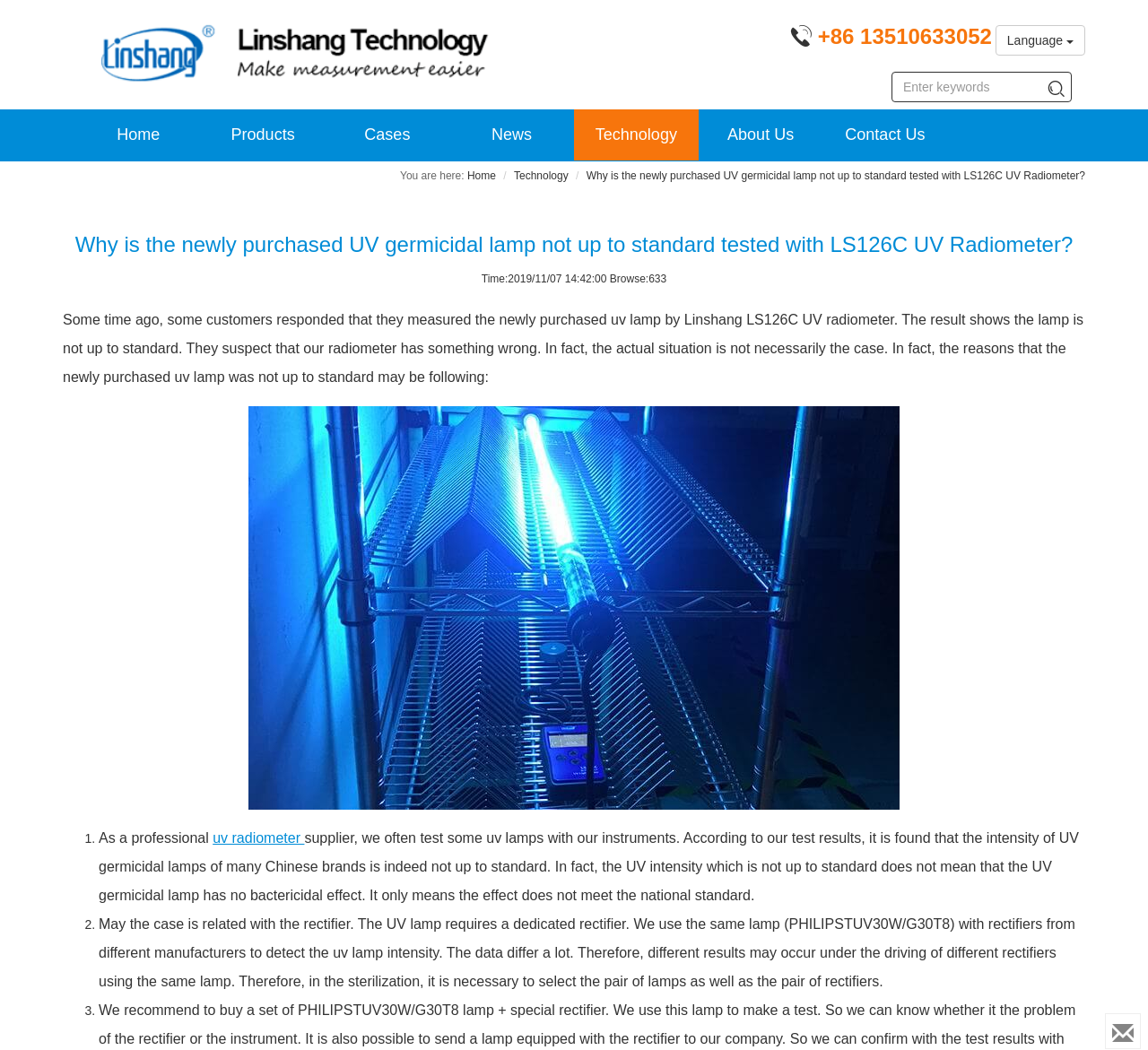Could you indicate the bounding box coordinates of the region to click in order to complete this instruction: "Visit the home page".

[0.066, 0.104, 0.175, 0.153]